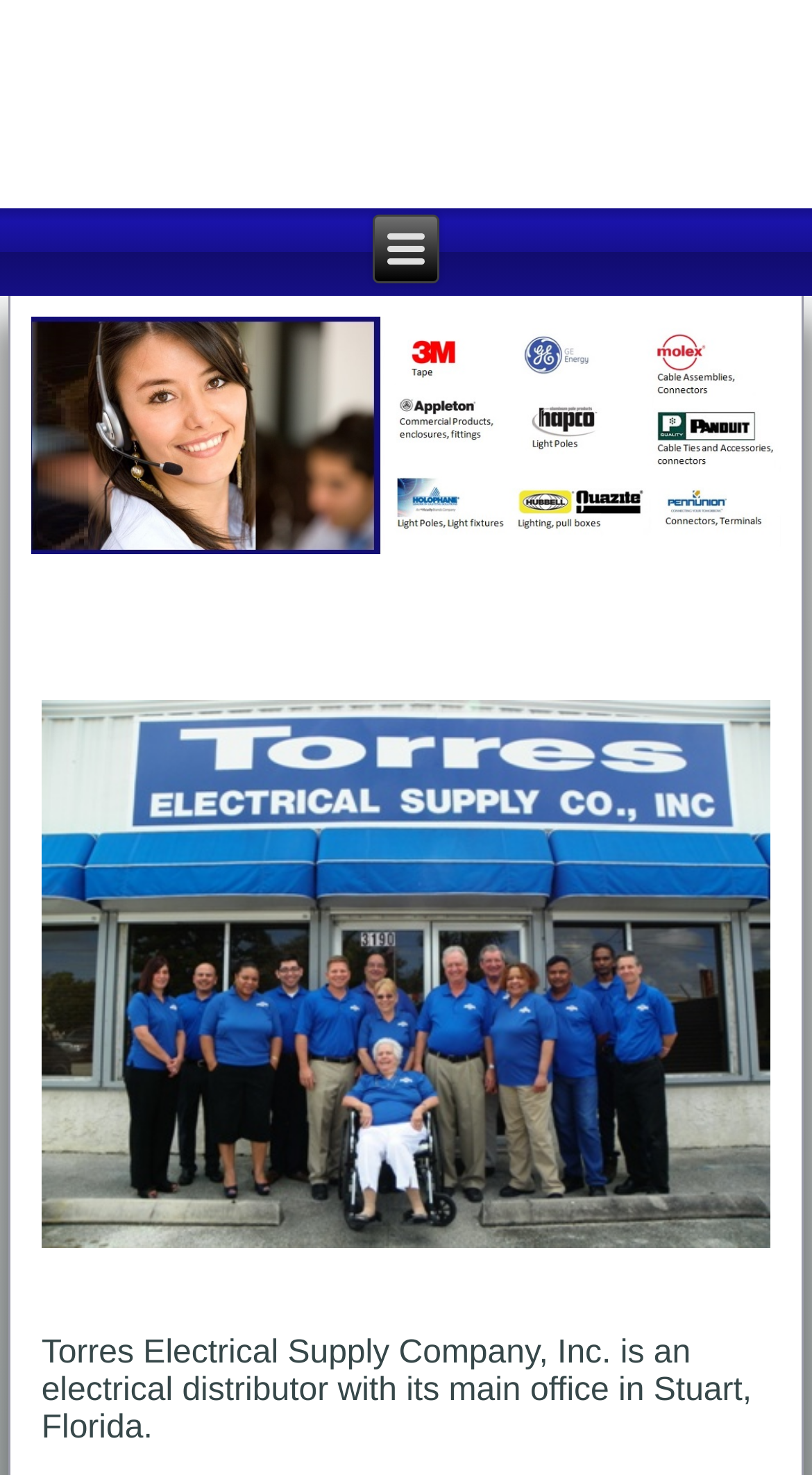What is the location of the company's main office?
Refer to the image and provide a one-word or short phrase answer.

Stuart, Florida